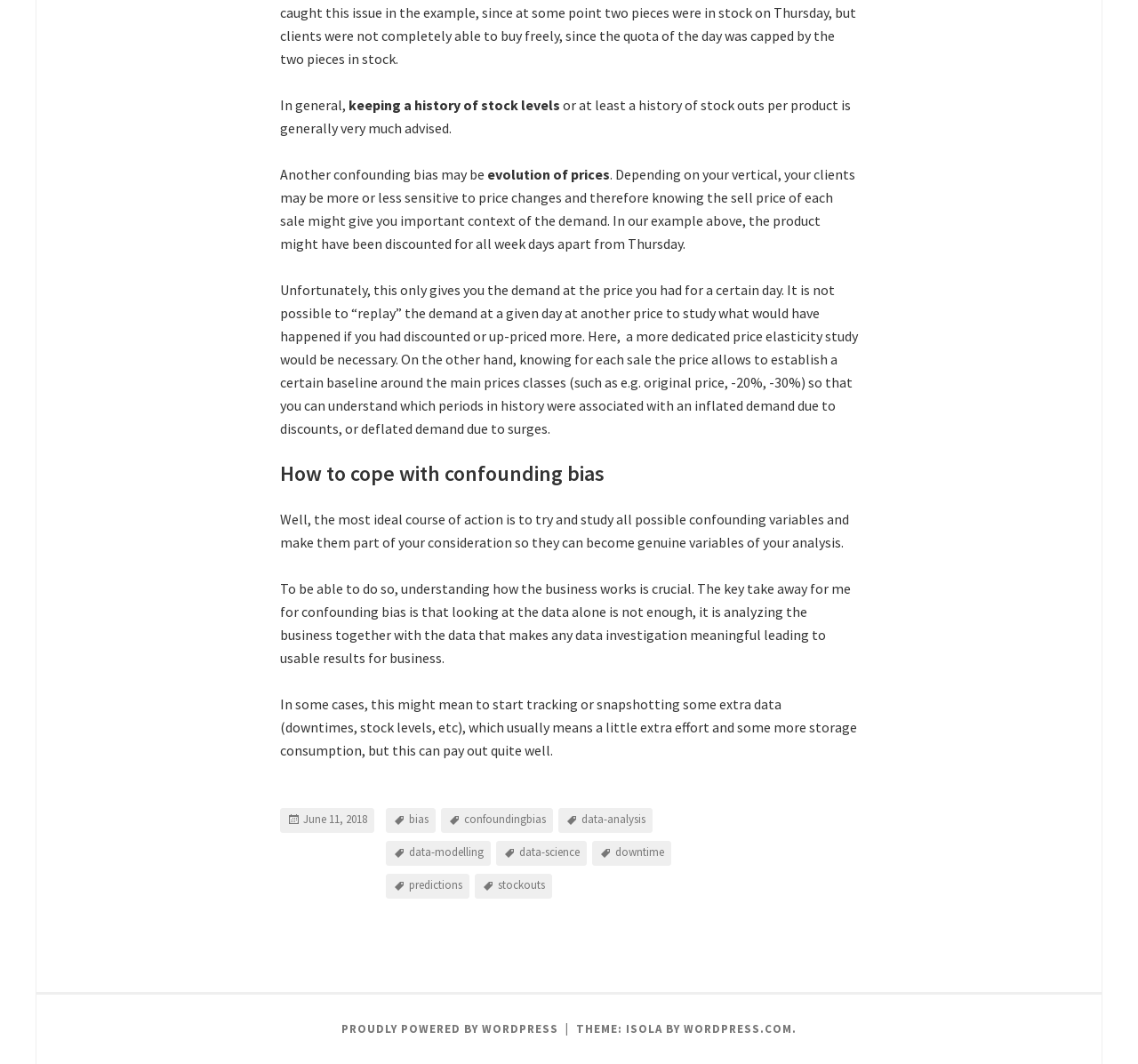Find the bounding box coordinates of the clickable area that will achieve the following instruction: "Read more about confounding bias".

[0.387, 0.759, 0.486, 0.783]